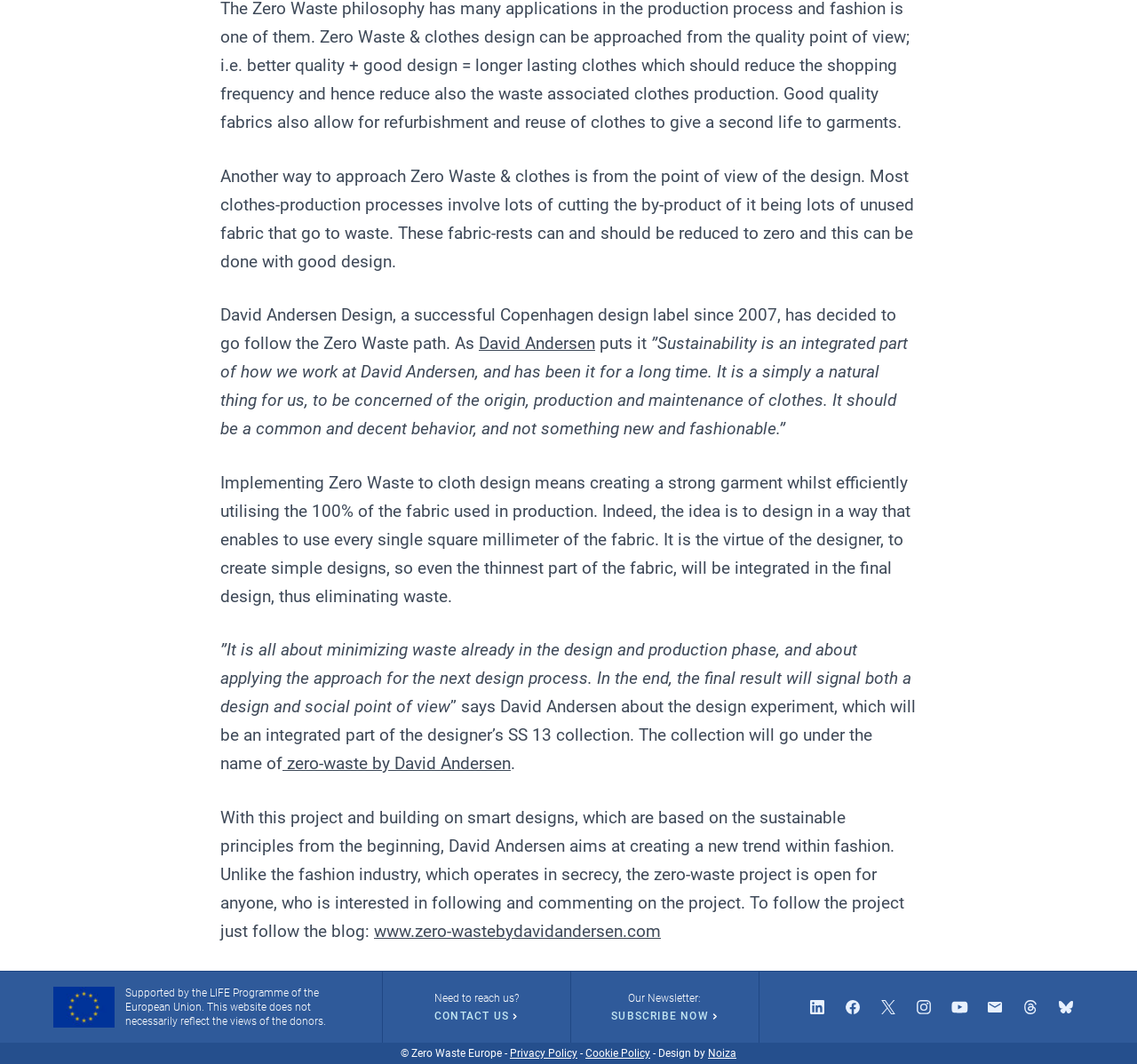What is the name of the design label?
Look at the webpage screenshot and answer the question with a detailed explanation.

The name of the design label is mentioned in the text as 'David Andersen Design, a successful Copenhagen design label since 2007, has decided to go follow the Zero Waste path.'